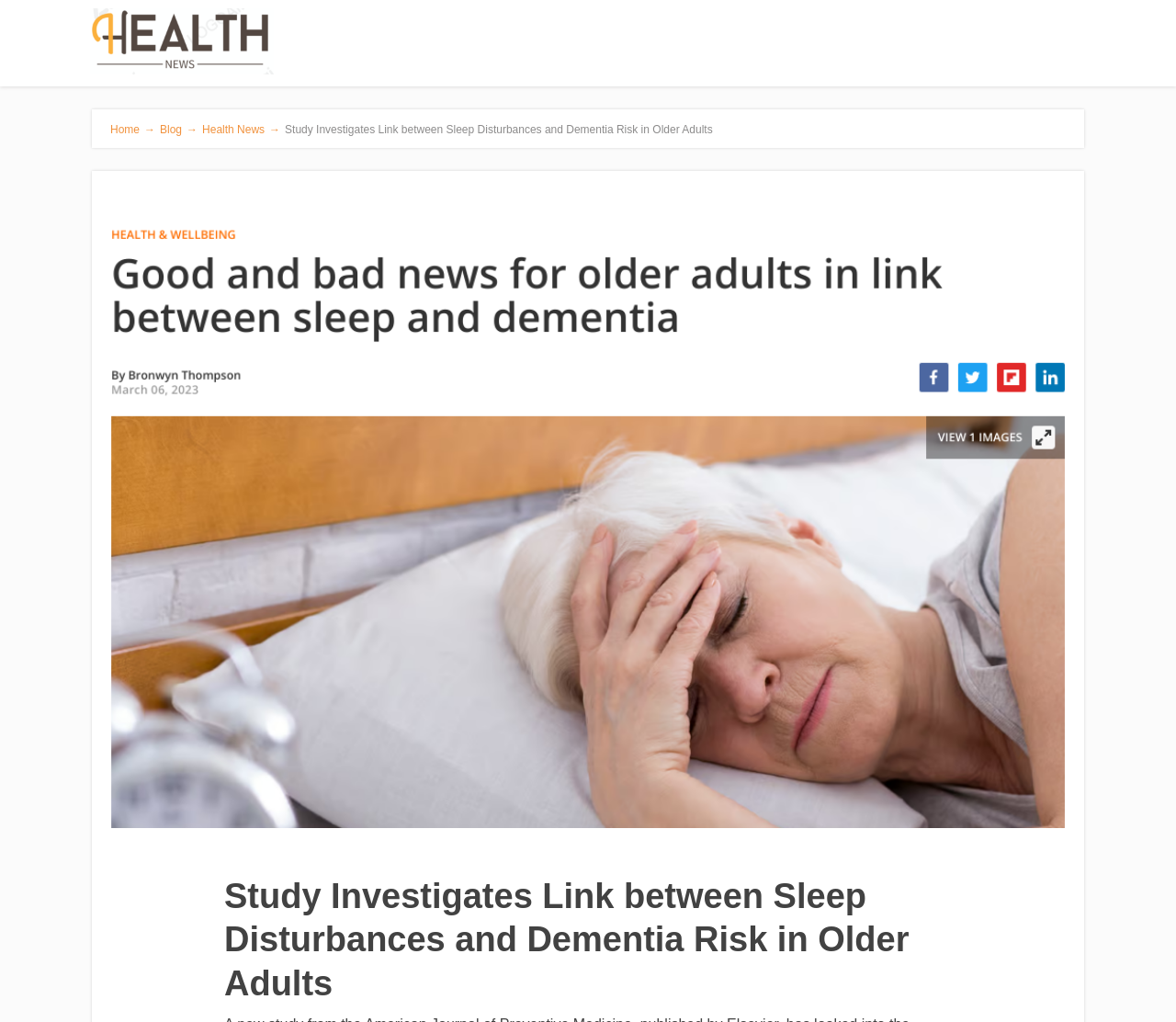Respond with a single word or phrase:
Are there any links on this webpage?

Yes